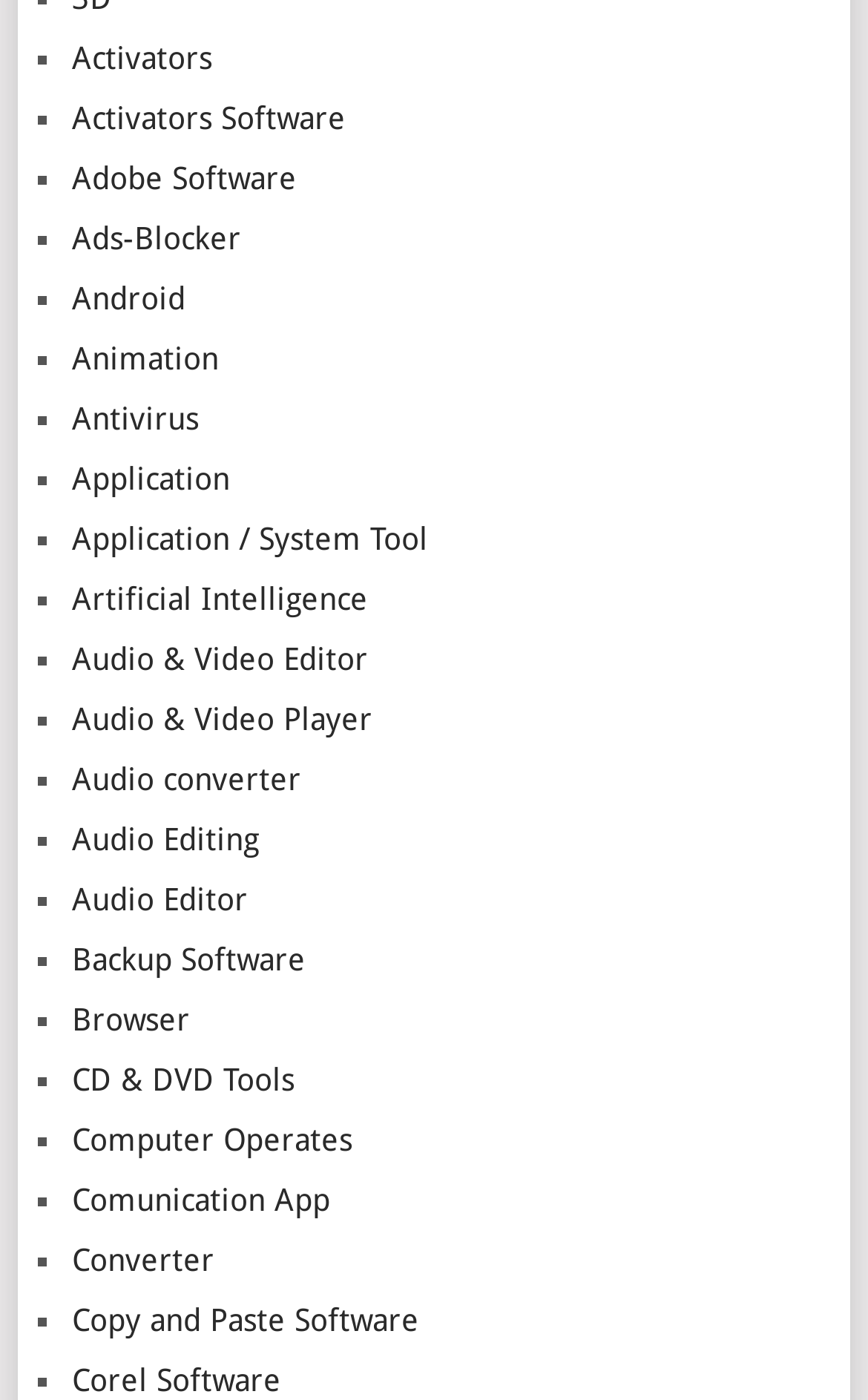How many categories are listed?
Using the image, provide a detailed and thorough answer to the question.

There are 35 categories listed on the webpage, each represented by a link element with a unique bounding box coordinate. The categories are listed in a vertical order, with each category preceded by a list marker '■'.